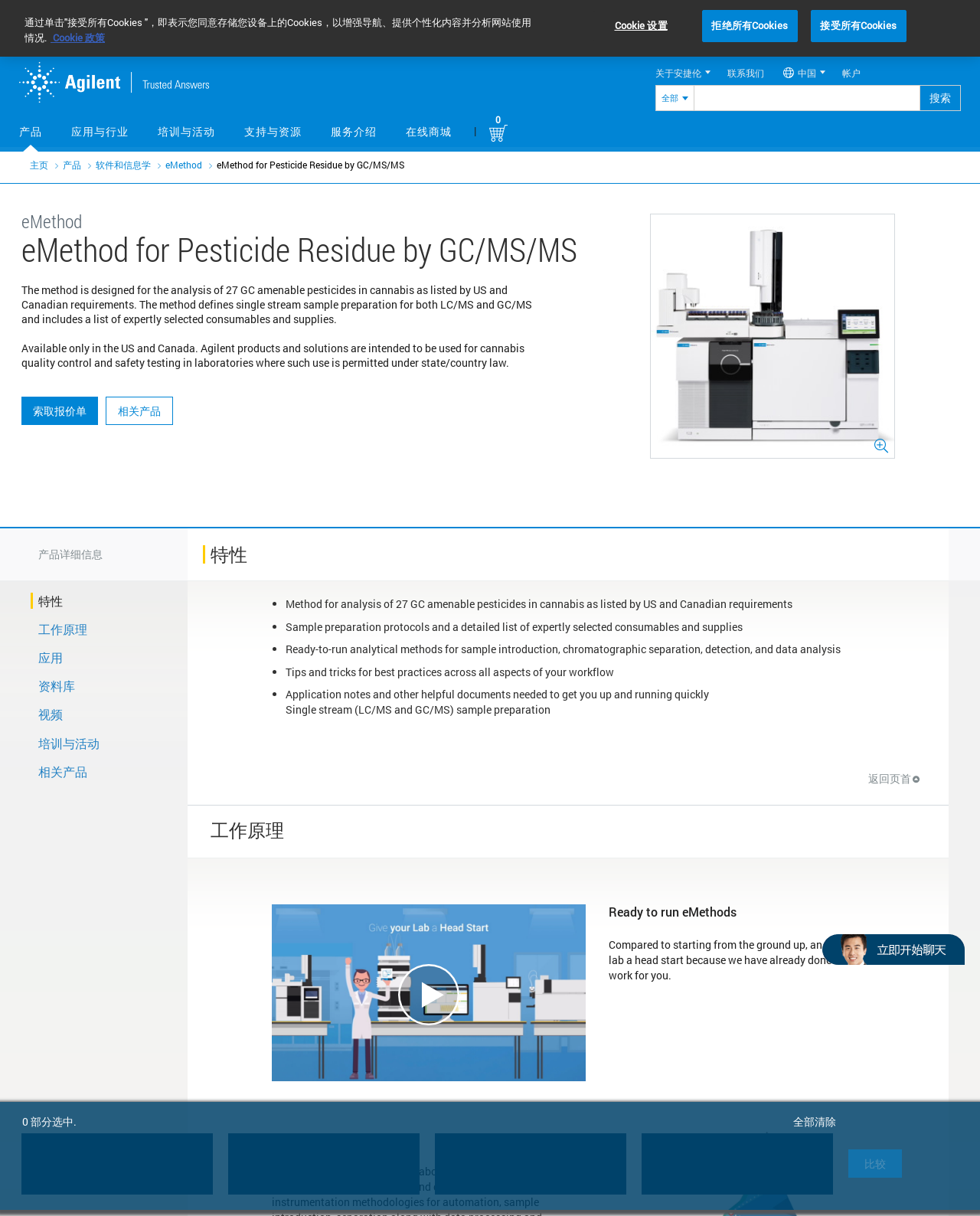What is the language of the '关于安捷伦' link?
Can you give a detailed and elaborate answer to the question?

I found the link with the text '关于安捷伦' which contains Chinese characters, indicating that the language of the link is Chinese.